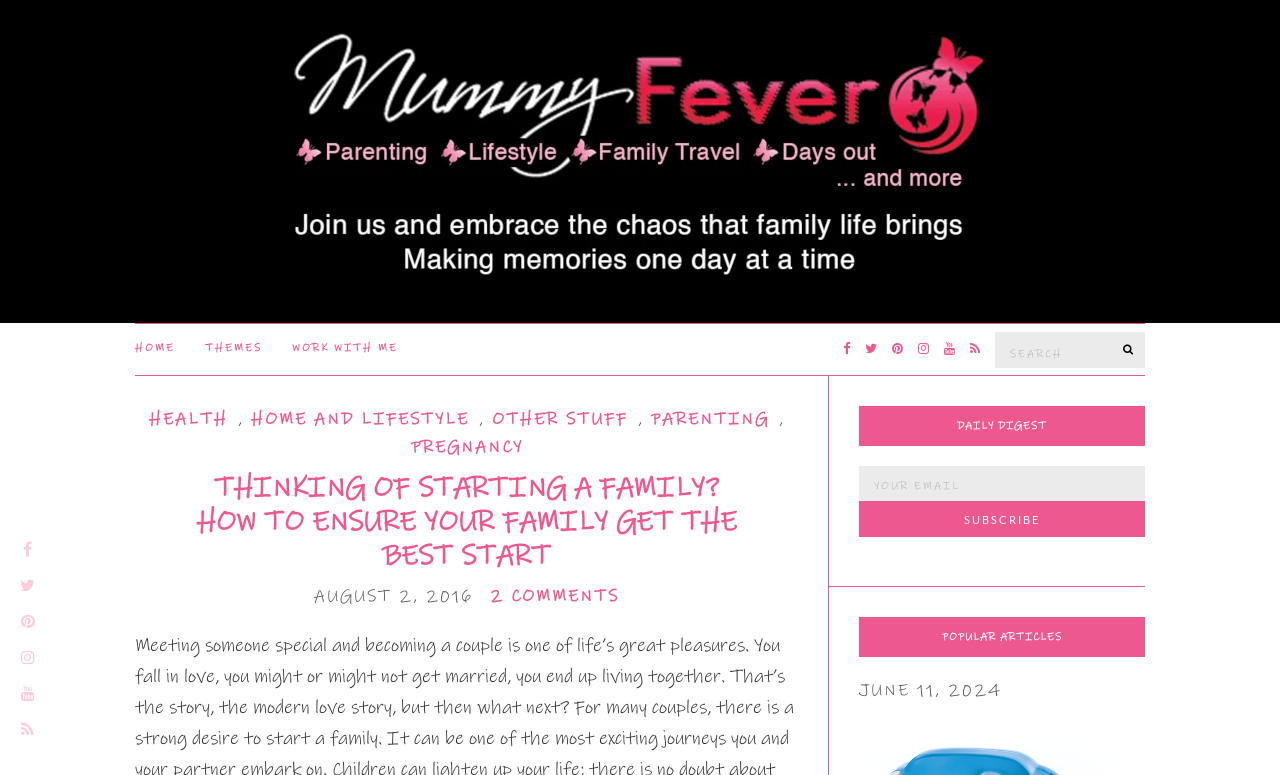Locate the bounding box coordinates of the area you need to click to fulfill this instruction: 'Go to the HOME page'. The coordinates must be in the form of four float numbers ranging from 0 to 1: [left, top, right, bottom].

[0.105, 0.439, 0.137, 0.462]